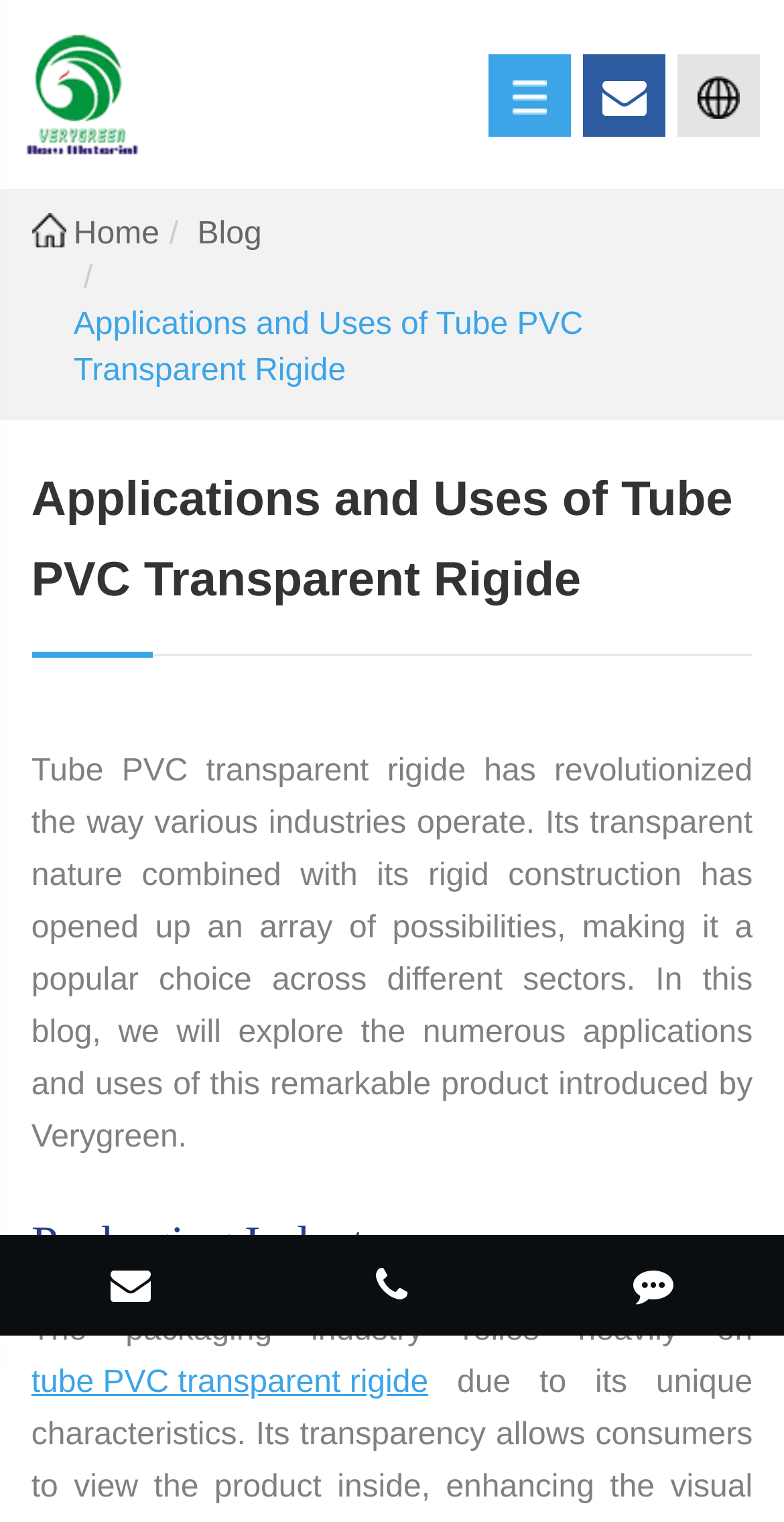Generate a comprehensive description of the webpage.

The webpage is about the applications and uses of Tube PVC transparent rigide, a product introduced by SuZhou Verygreen New Material Co.,LTD. At the top left corner, there is a logo of the company, which is an image with a link to the company's homepage. Below the logo, there are three more images, likely showcasing the product, aligned horizontally across the top of the page.

The main content of the page is divided into sections, with headings and paragraphs of text. The first section has a heading "Applications and Uses of Tube PVC Transparent Rigide" and a brief introduction to the product, explaining how its transparent and rigid nature has opened up new possibilities across various industries.

Below the introduction, there is a section with a heading "Packaging Industry", which discusses the reliance of the packaging industry on tube PVC transparent rigide. This section contains a link to the product within the text.

At the top right corner, there are three links: "Home", "Blog", and "Applications and Uses of Tube PVC Transparent Rigide", which likely navigate to different sections of the website. At the bottom of the page, there are three more links: "E-mail", "TEL", and "Feedback", which provide contact information and a way to give feedback.

Overall, the webpage is focused on providing information about the applications and uses of Tube PVC transparent rigide, with a clear structure and easy-to-follow content.